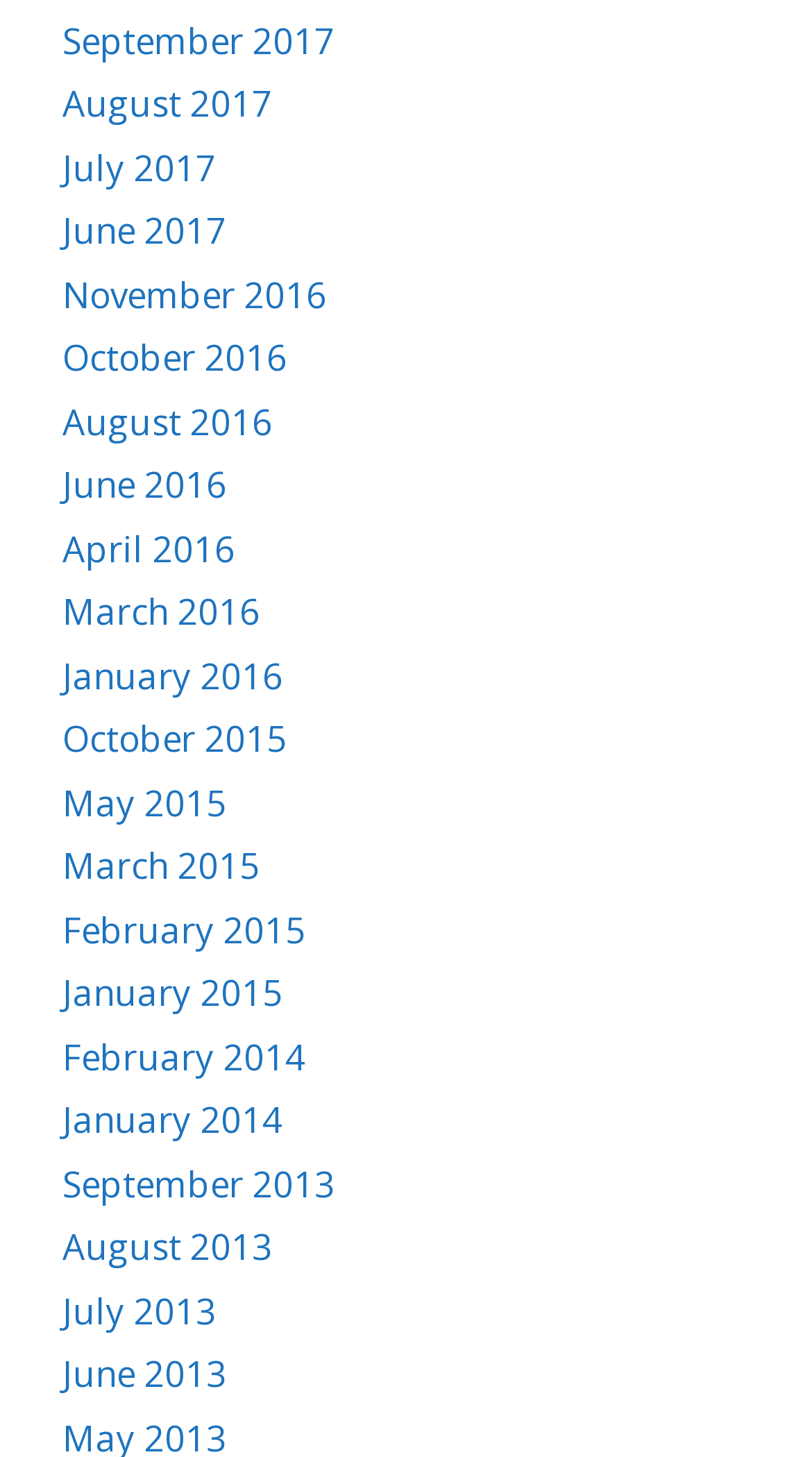Locate the bounding box coordinates of the item that should be clicked to fulfill the instruction: "view August 2016".

[0.077, 0.273, 0.336, 0.306]